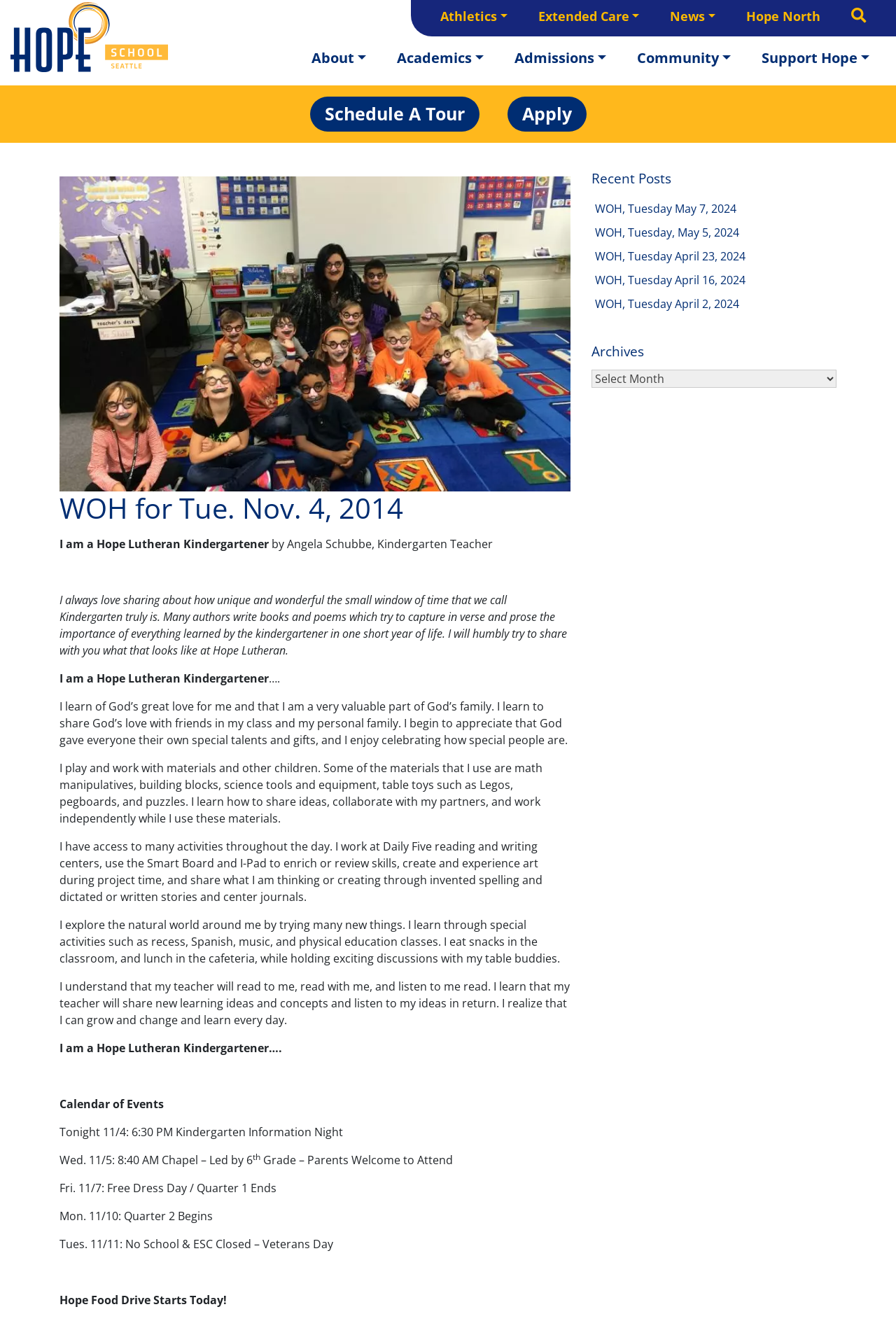Pinpoint the bounding box coordinates of the element to be clicked to execute the instruction: "Click on the 'WOH, Tuesday May 7, 2024' link".

[0.664, 0.152, 0.822, 0.164]